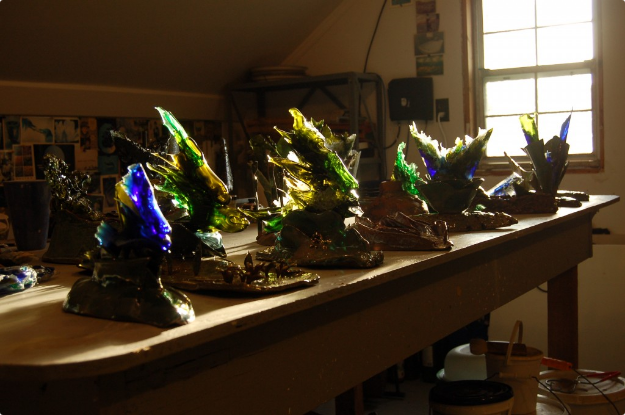Where will the artist's new glass work be featured?
Use the image to answer the question with a single word or phrase.

Starbrick Gallery